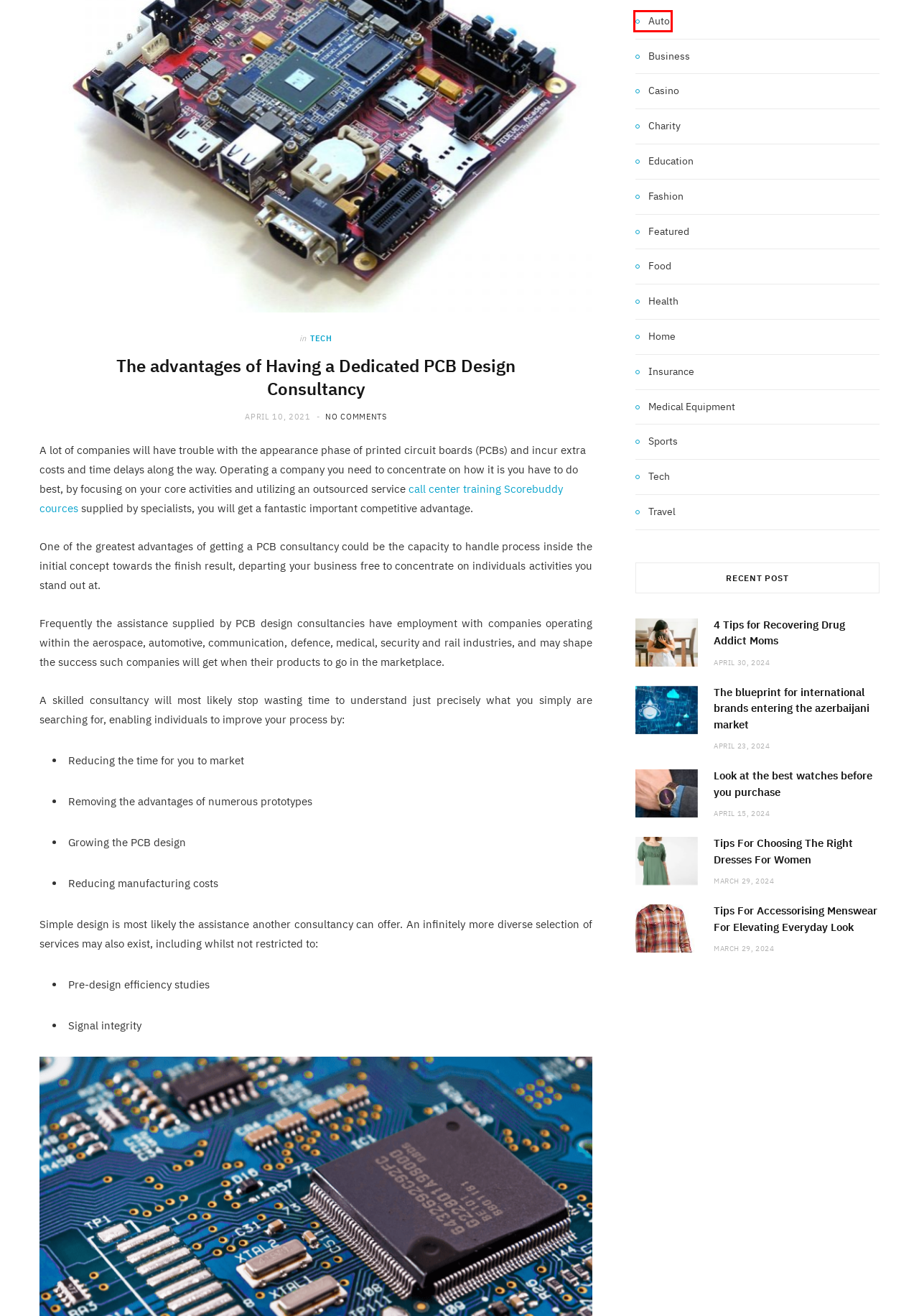You have a screenshot of a webpage with a red bounding box around an element. Choose the best matching webpage description that would appear after clicking the highlighted element. Here are the candidates:
A. Auto Archives - Corpus Magazine
B. Tips For Accessorising Menswear For Elevating Everyday Look - Corpus Magazine
C. 4 Tips for Recovering Drug Addict Moms - Corpus Magazine
D. Travel Archives - Corpus Magazine
E. Home Archives - Corpus Magazine
F. The blueprint for international brands entering the azerbaijani market - Corpus Magazine
G. Food Archives - Corpus Magazine
H. Featured Archives - Corpus Magazine

A